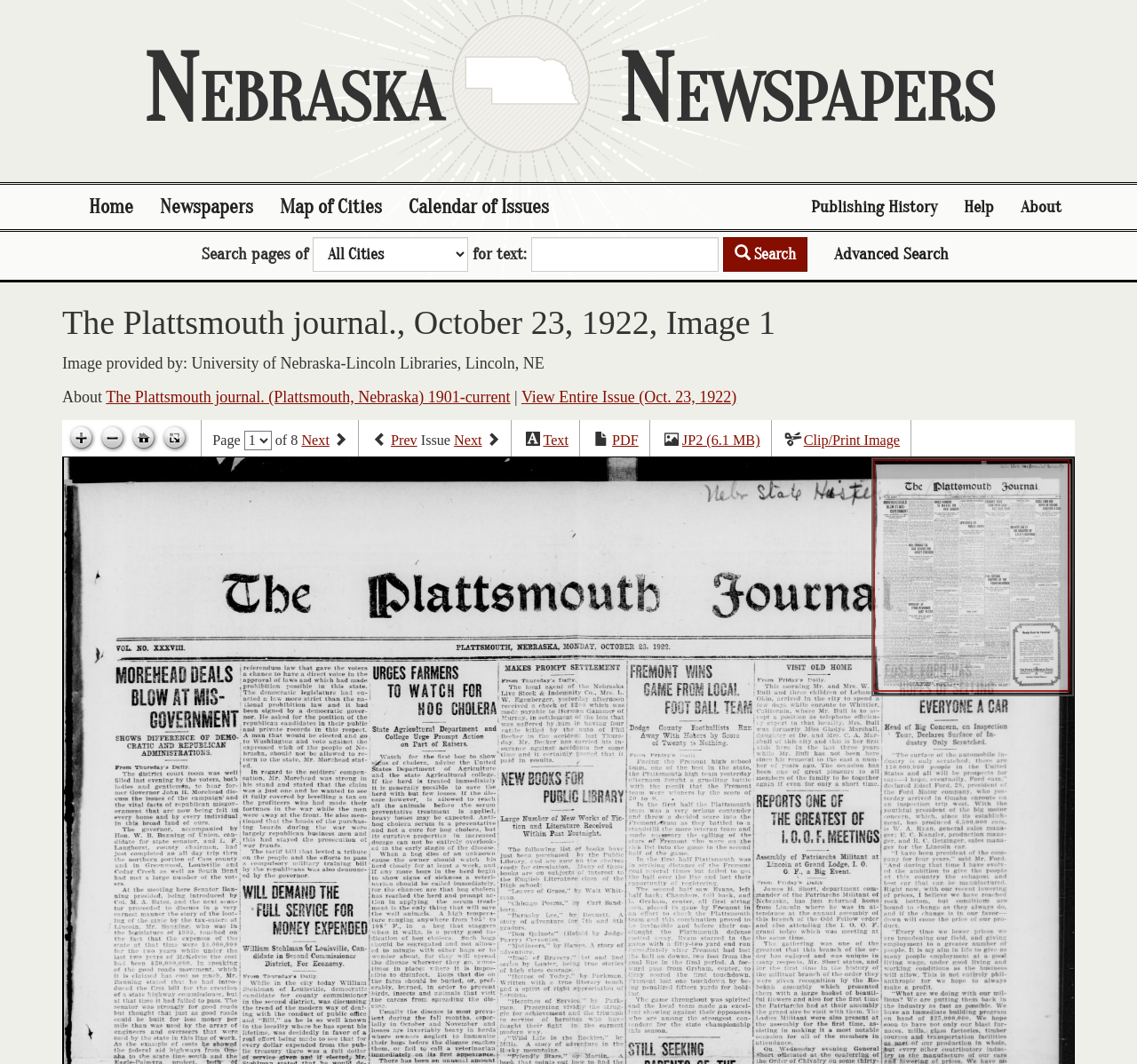What is the name of the newspaper being displayed?
Please provide a single word or phrase as your answer based on the screenshot.

The Plattsmouth journal.